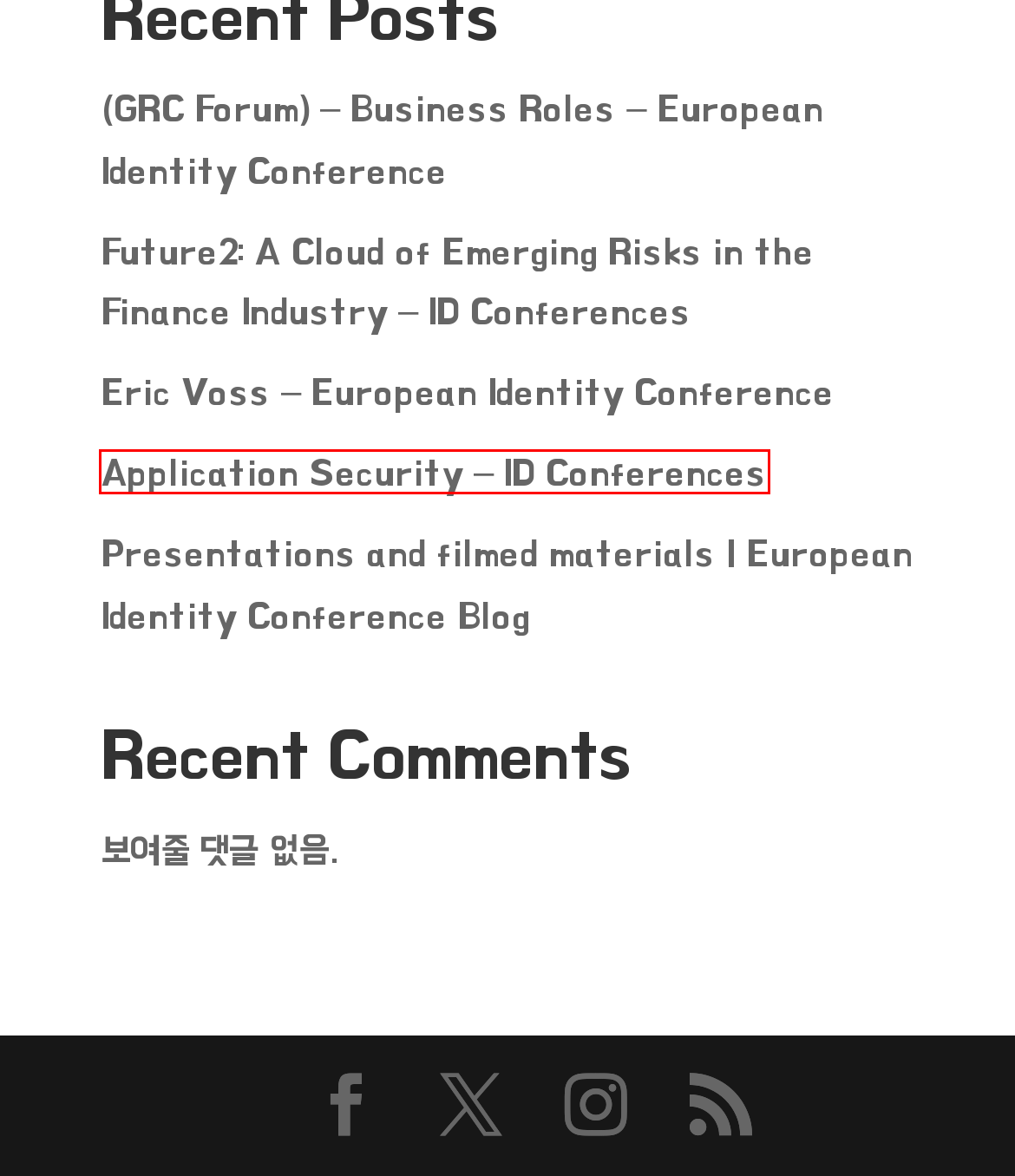Examine the screenshot of a webpage with a red bounding box around a UI element. Select the most accurate webpage description that corresponds to the new page after clicking the highlighted element. Here are the choices:
A. Eric Voss - European Identity Conference - 오피(OP), 오피사이트 플랫폼 오피컨퍼
B. Presentations and filmed materials | European Identity Conference Blog - 오피(OP), 오피사이트 플랫폼 오피컨퍼
C. (GRC Forum) - Business Roles - European Identity Conference - 오피(OP), 오피사이트 플랫폼 오피컨퍼
D. Future2: A Cloud of Emerging Risks in the Finance Industry - ID Conferences - 오피(OP), 오피사이트 플랫폼 오피컨퍼
E. 오피(OP), 오피사이트 플랫폼 오피컨퍼
F. Application Security - ID Conferences - 오피(OP), 오피사이트 플랫폼 오피컨퍼
G. id-conf - 오피(OP), 오피사이트 플랫폼 오피컨퍼
H. 전국에서 가장많은 오피(OP)가 입점한 오피사이트 순위 정보 - 오피(OP), 오피사이트 플랫폼 오피컨퍼

F